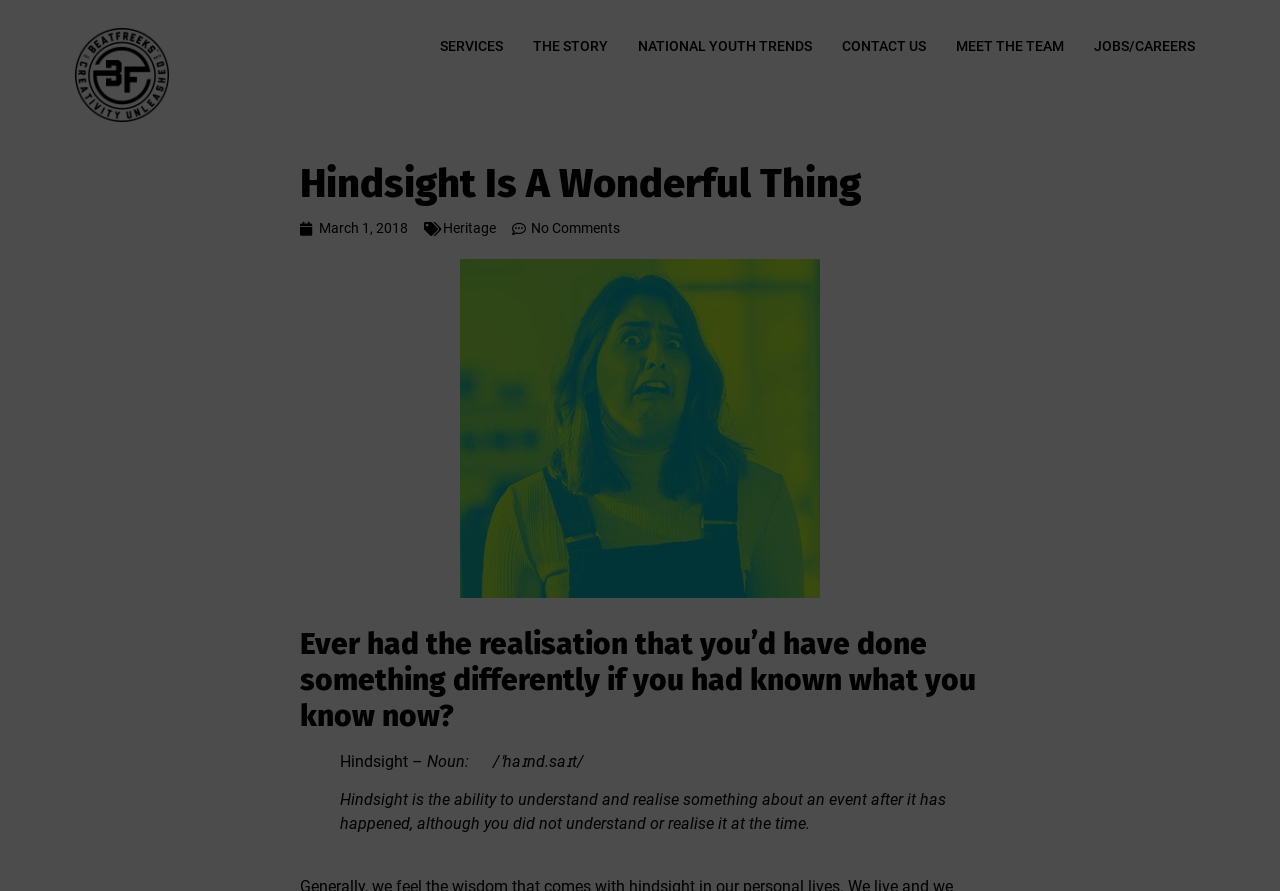Please locate the bounding box coordinates for the element that should be clicked to achieve the following instruction: "Contact the team". Ensure the coordinates are given as four float numbers between 0 and 1, i.e., [left, top, right, bottom].

[0.658, 0.026, 0.723, 0.077]